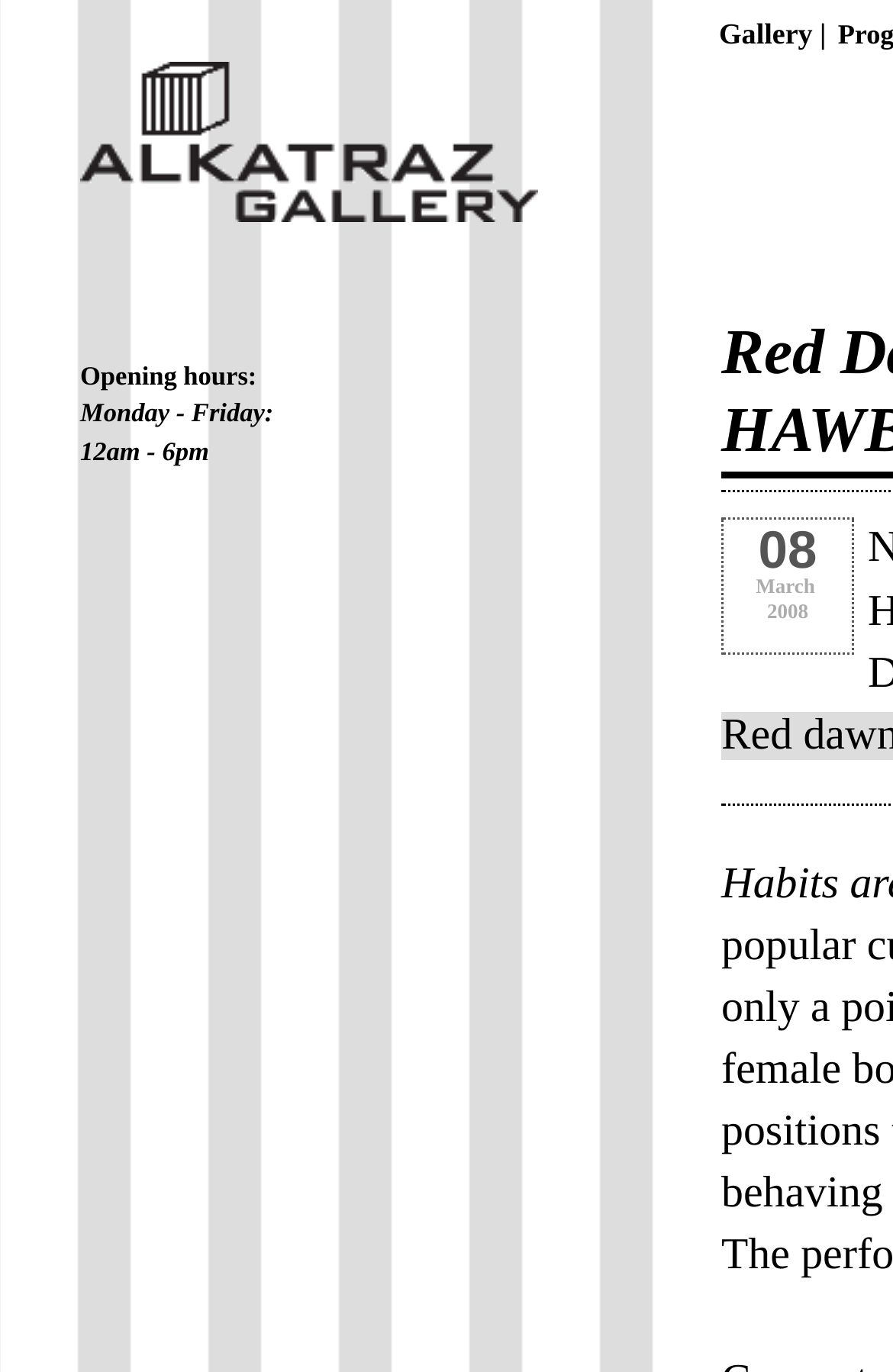Offer a detailed account of what is visible on the webpage.

The webpage is about the Alkatraz Gallery, a contemporary art gallery located in Ljubljana. At the top, there is a link labeled "Gallery |" with an image to its left. Below this, the opening hours of the gallery are listed. The opening hours are divided into sections, with the days of the week (Monday to Friday) listed on the left and the corresponding hours (12am - 6pm) on the right. There are several empty sections below the opening hours, indicated by a non-breaking space character. 

On the right side of the page, there is a section with the date "8 March 2008" written in a vertical layout. The date is positioned near the middle of the page, with the day "08" at the top, followed by the month "March", and the year "2008" at the bottom.